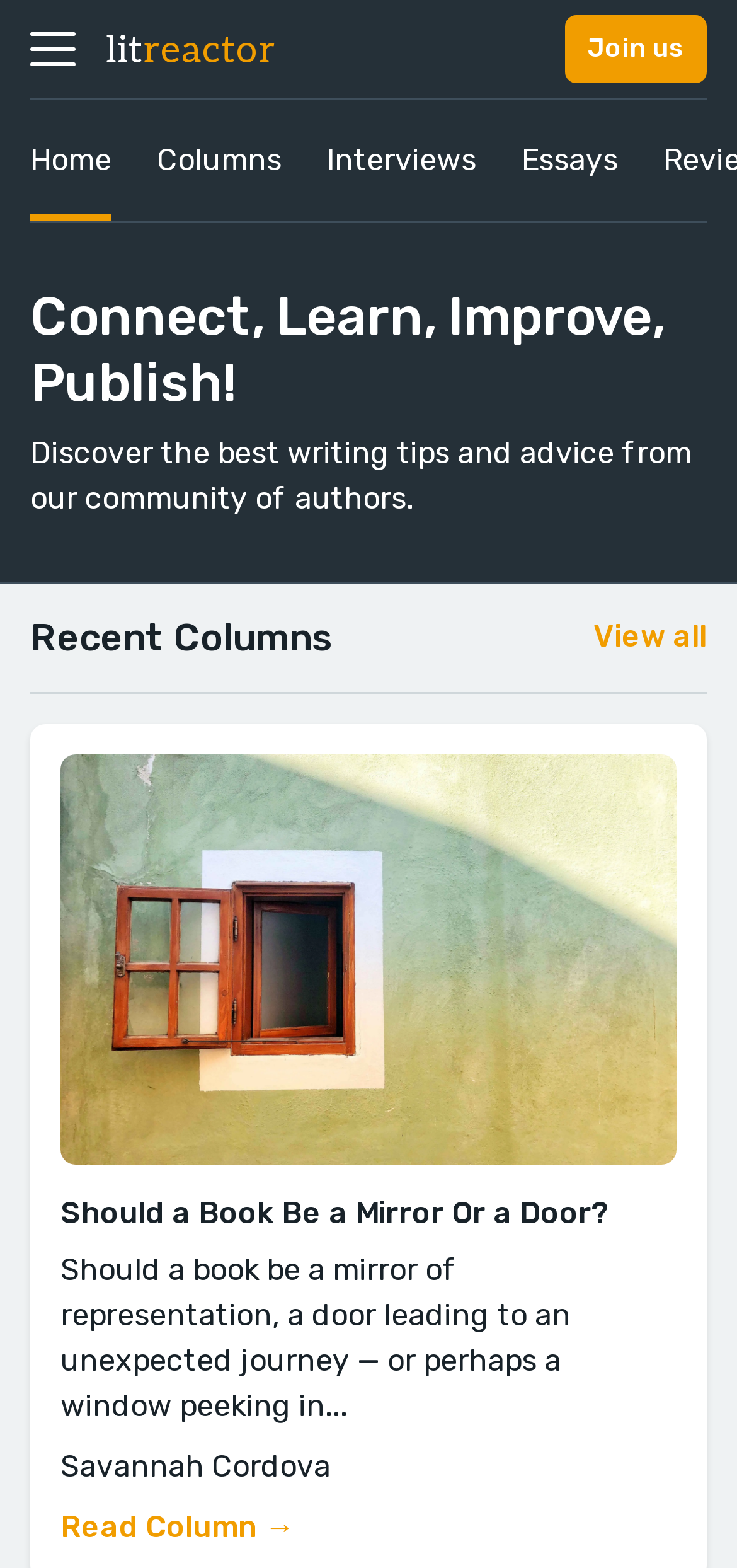Deliver a detailed narrative of the webpage's visual and textual elements.

The webpage is about LitReactor, a platform providing resources for authors. At the top left, there is a small image, and next to it, a heading with the text "litreactor" which is also a link. Below the image, there is a button "Join us" located at the top right corner.

The main navigation menu is situated below the image, consisting of four links: "Home", "Columns", "Interviews", and "Essays", arranged horizontally from left to right.

Below the navigation menu, there is a prominent heading "Connect, Learn, Improve, Publish!" spanning across the page. Underneath, a paragraph of text explains that the platform offers writing tips and advice from a community of authors.

Further down, there is a section titled "Recent Columns" with a link "View all" at the bottom right. Below this section, there is a featured column with a heading "Should a Book Be a Mirror Or a Door?" accompanied by a brief summary and the author's name, Savannah Cordova. There is also a link to read the full column.